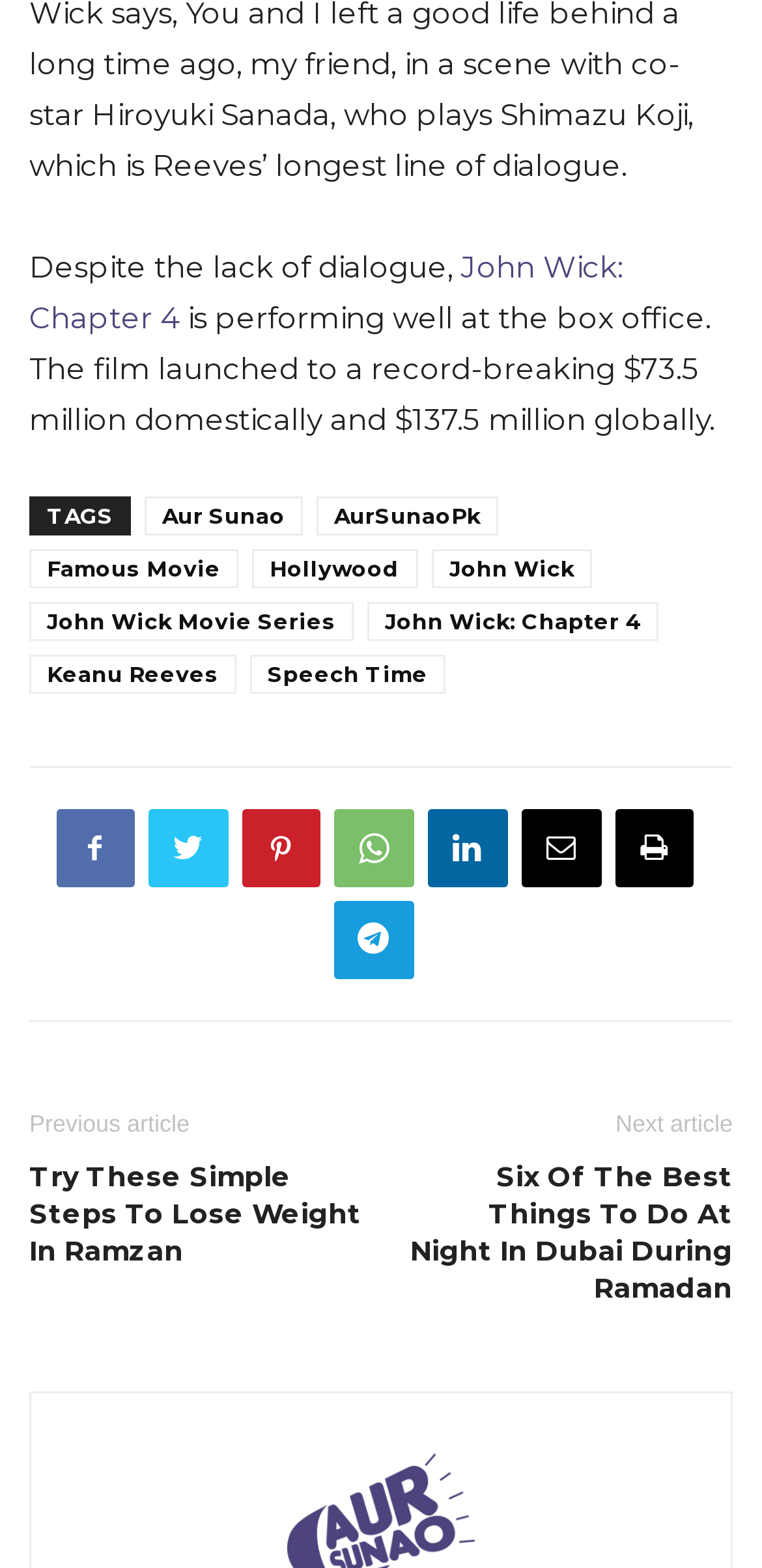Please locate the bounding box coordinates of the element that should be clicked to complete the given instruction: "Check out the Famous Movie link".

[0.038, 0.351, 0.313, 0.376]